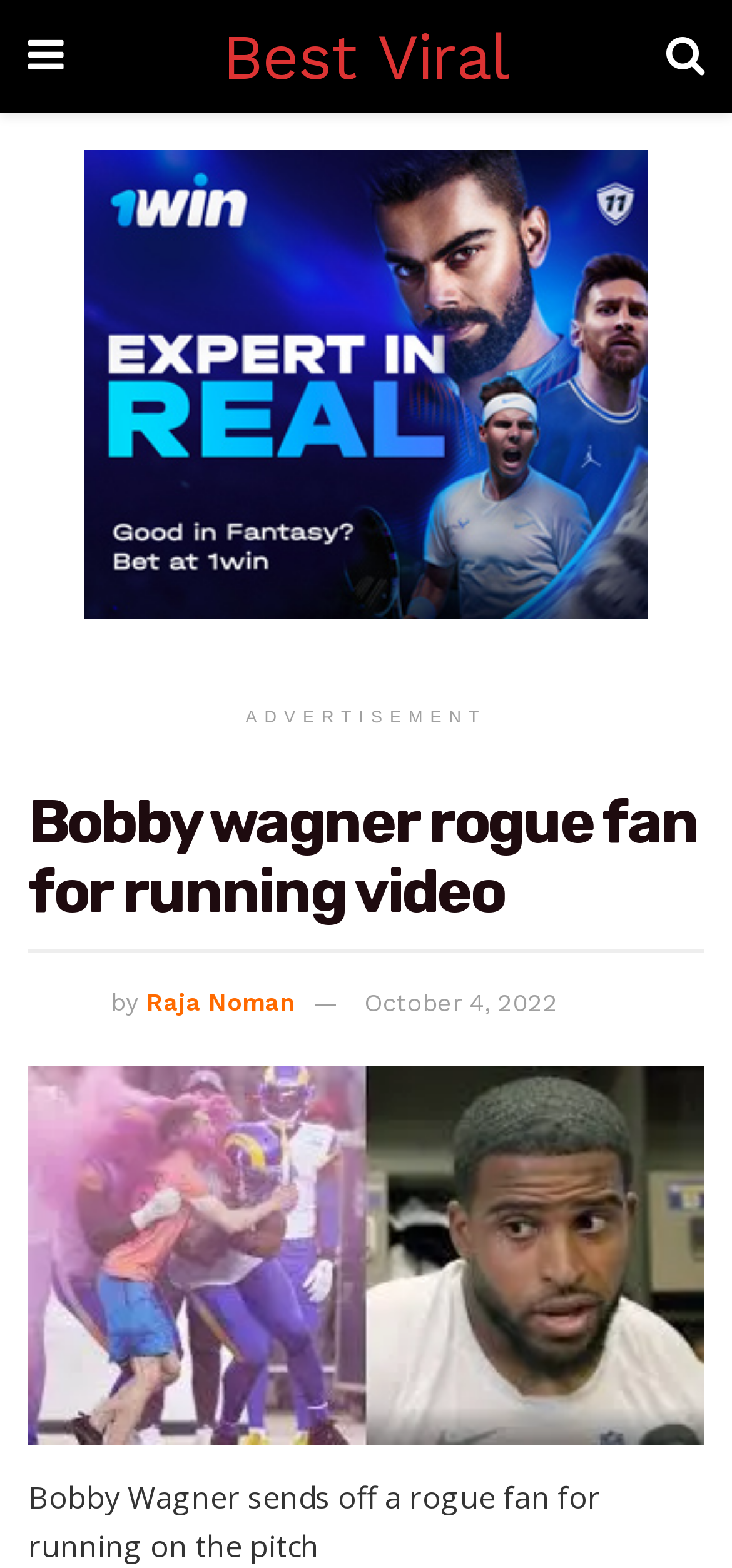What is the topic of the article?
Using the image as a reference, give a one-word or short phrase answer.

Bobby Wagner and a rogue fan